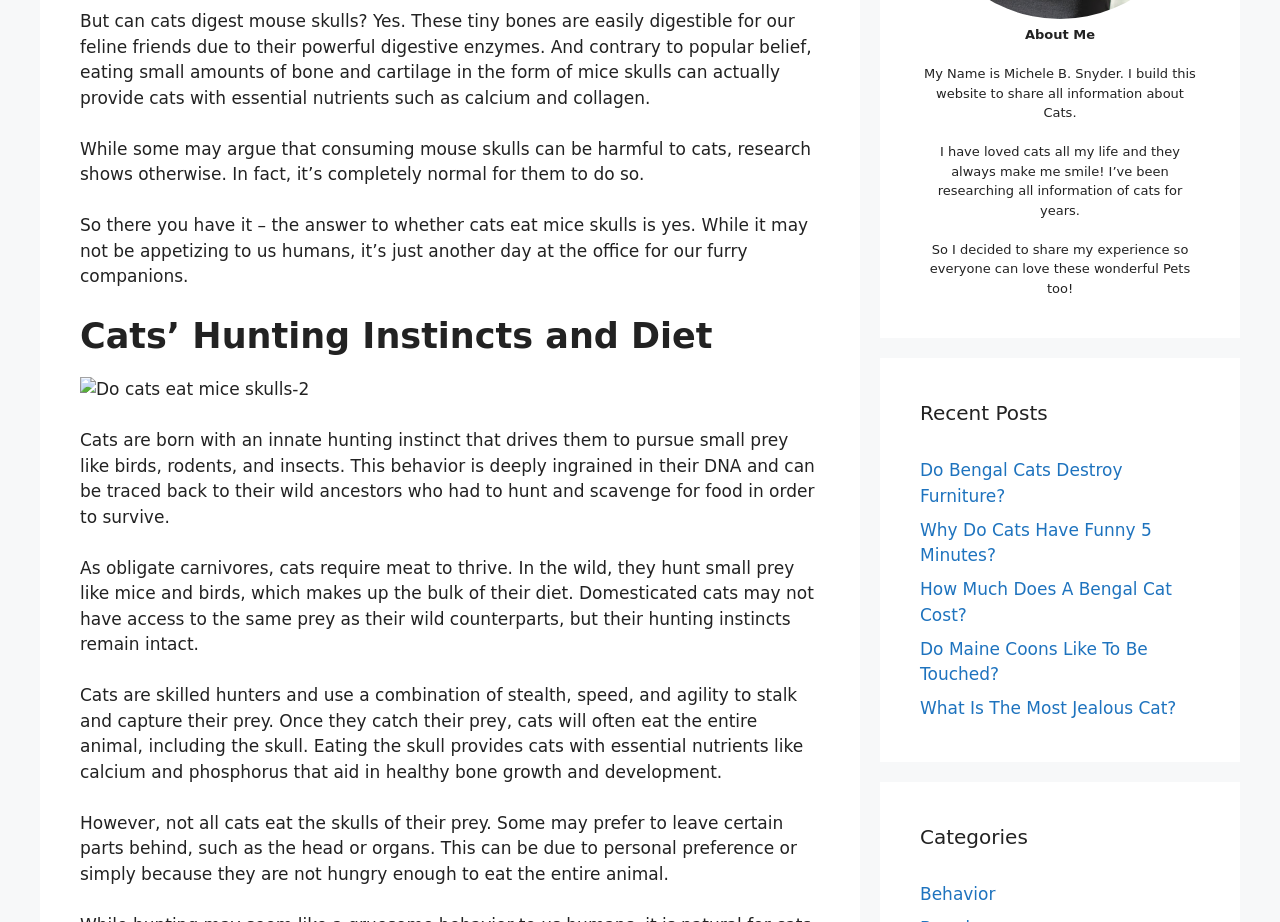Bounding box coordinates are specified in the format (top-left x, top-left y, bottom-right x, bottom-right y). All values are floating point numbers bounded between 0 and 1. Please provide the bounding box coordinate of the region this sentence describes: Do Bengal Cats Destroy Furniture?

[0.719, 0.499, 0.877, 0.548]